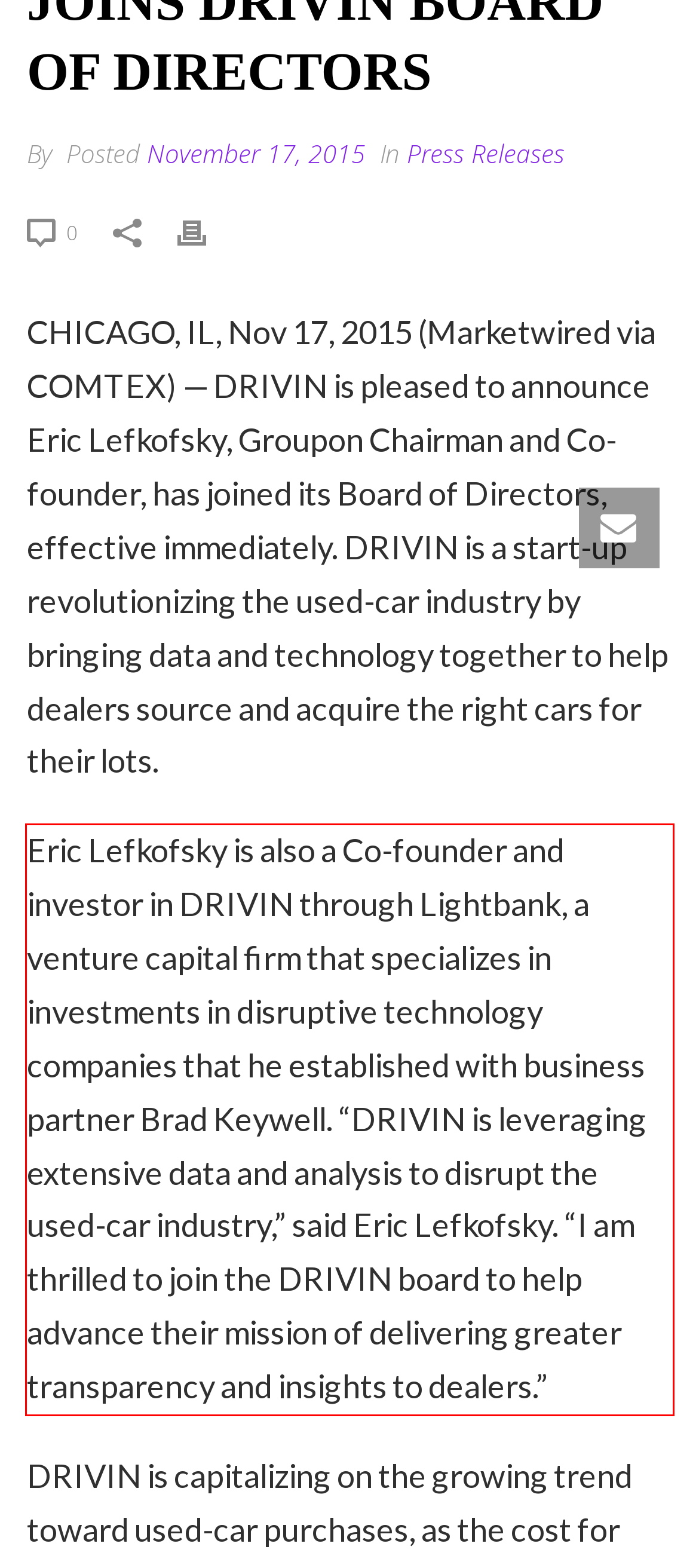Given a screenshot of a webpage with a red bounding box, please identify and retrieve the text inside the red rectangle.

Eric Lefkofsky is also a Co-founder and investor in DRIVIN through Lightbank, a venture capital firm that specializes in investments in disruptive technology companies that he established with business partner Brad Keywell. “DRIVIN is leveraging extensive data and analysis to disrupt the used-car industry,” said Eric Lefkofsky. “I am thrilled to join the DRIVIN board to help advance their mission of delivering greater transparency and insights to dealers.”